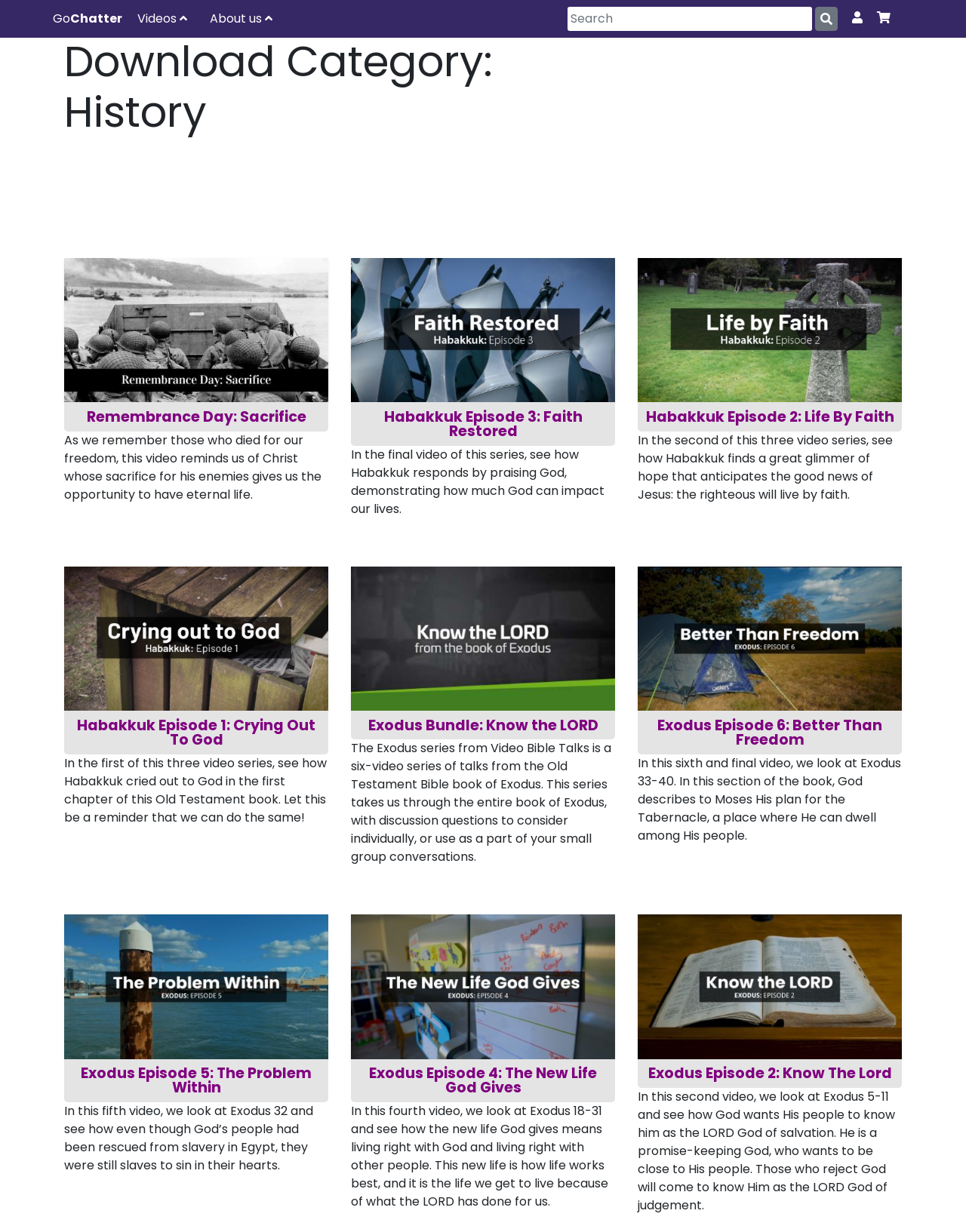Pinpoint the bounding box coordinates of the element to be clicked to execute the instruction: "Go to GoChatter homepage".

[0.055, 0.008, 0.127, 0.022]